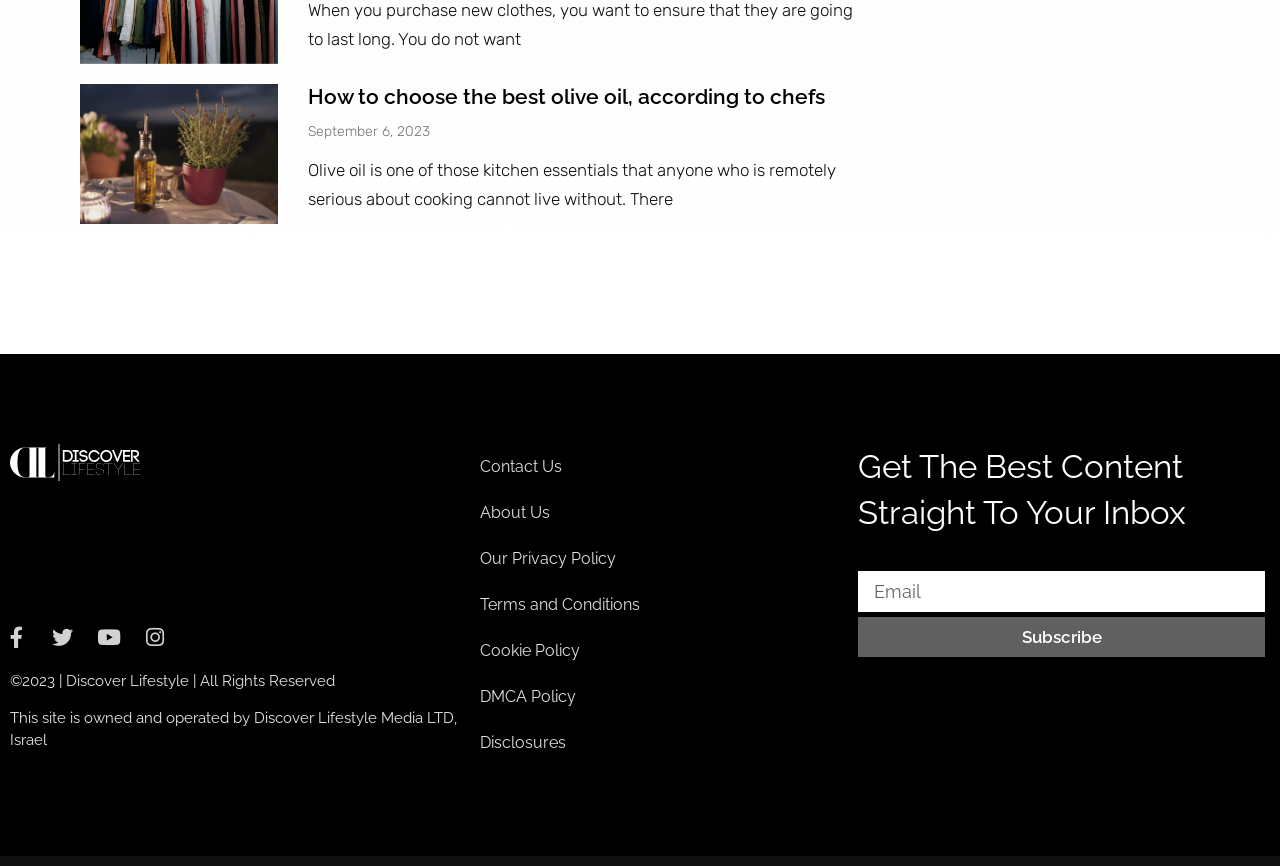Please identify the bounding box coordinates of the area that needs to be clicked to follow this instruction: "Contact Us".

[0.375, 0.513, 0.655, 0.566]